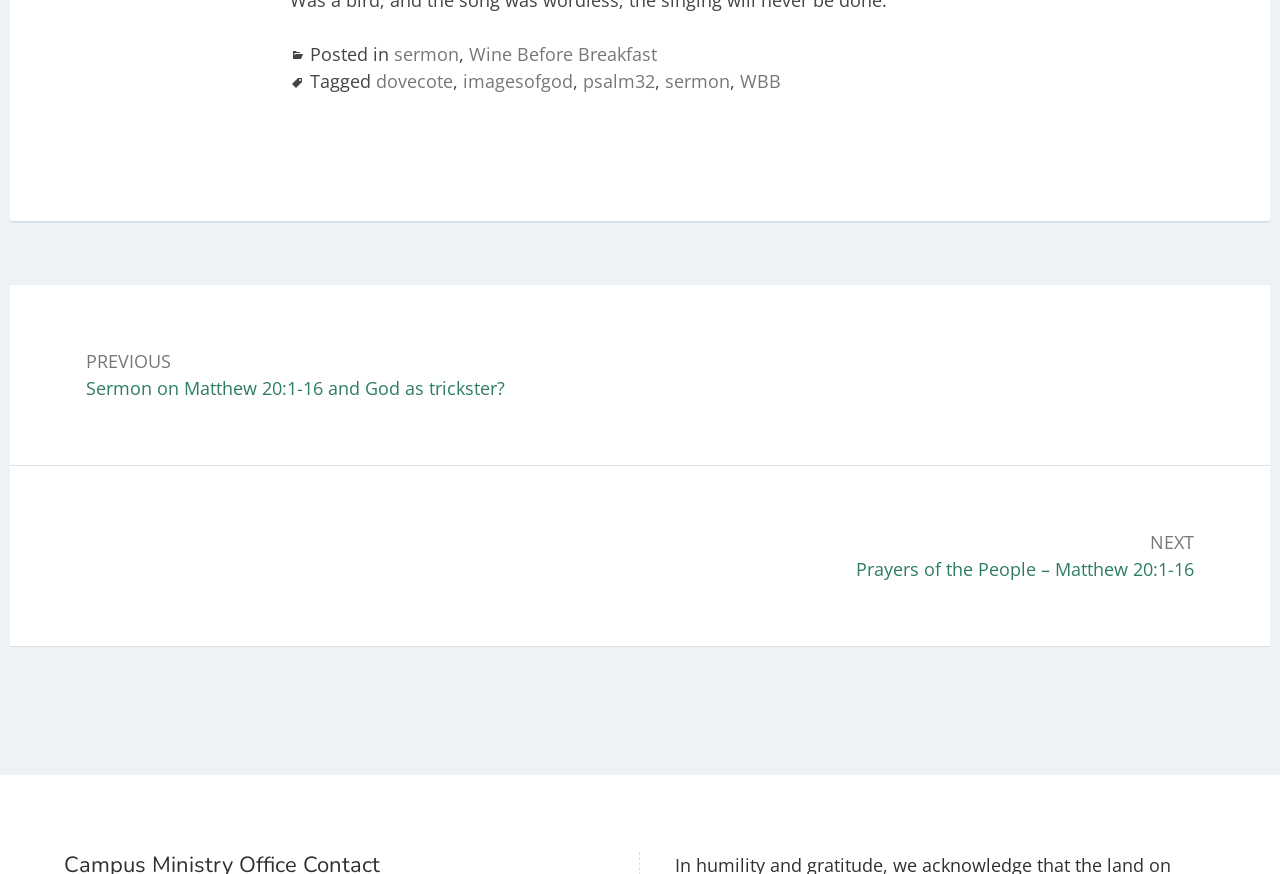Locate the bounding box coordinates of the element I should click to achieve the following instruction: "Read the review from Jennifer Sam".

None